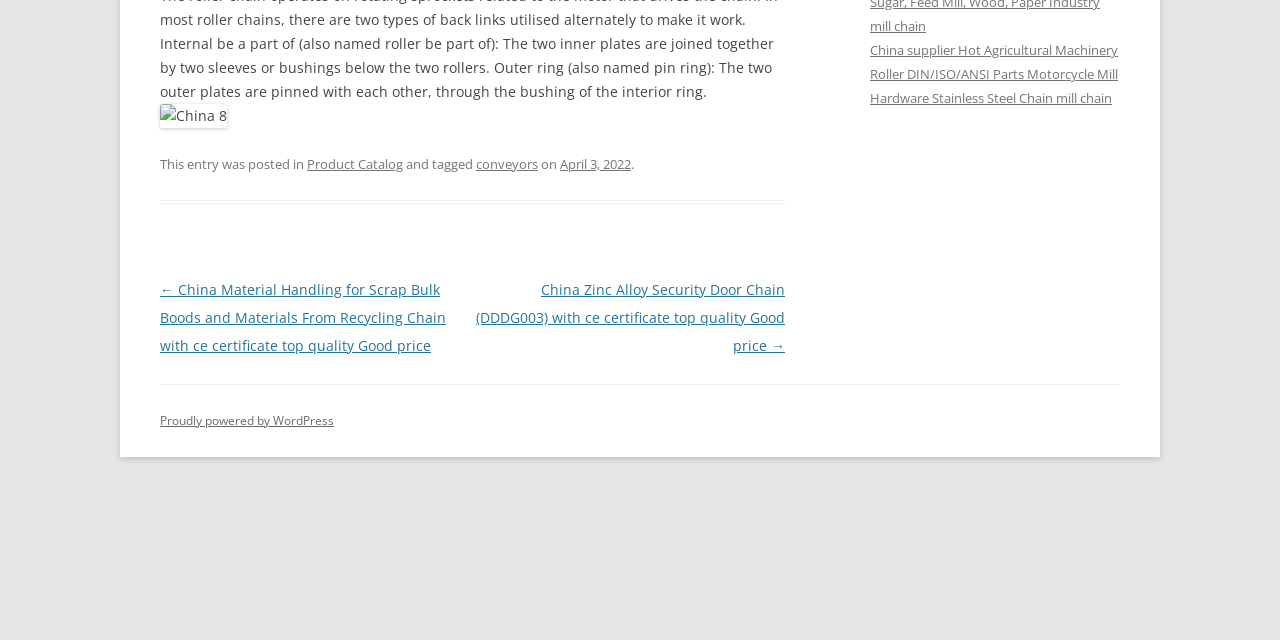Find the bounding box of the element with the following description: "Product Catalog". The coordinates must be four float numbers between 0 and 1, formatted as [left, top, right, bottom].

[0.24, 0.242, 0.315, 0.27]